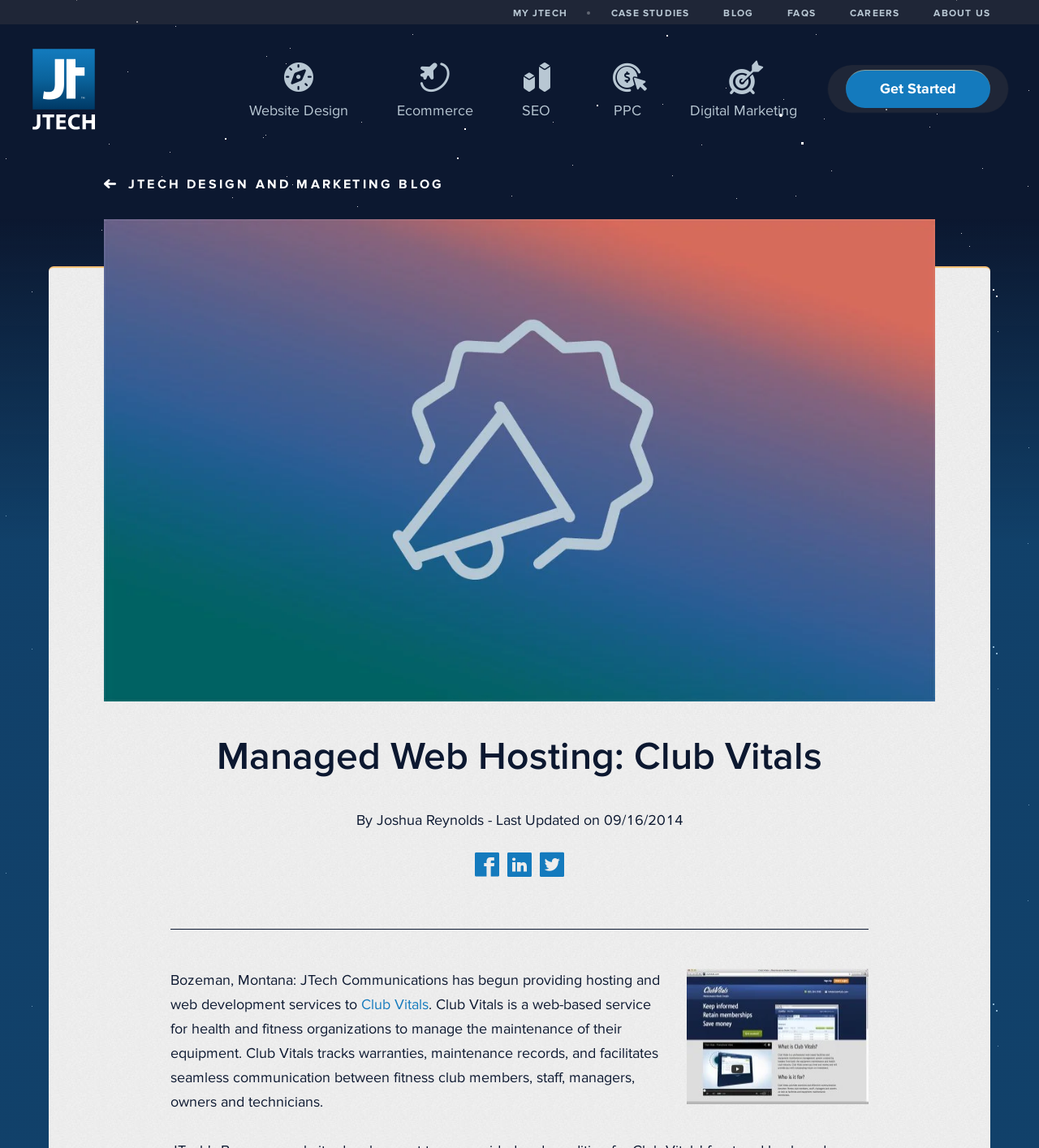Based on the image, provide a detailed and complete answer to the question: 
What is JTech Communications providing to Club Vitals?

Based on the webpage content, it is clear that JTech Communications has started providing hosting and web development services to Club Vitals, as mentioned in the heading 'Managed Web Hosting: Club Vitals' and the static text 'Bozeman, Montana: JTech Communications has begun providing hosting and web development services to Club Vitals'.